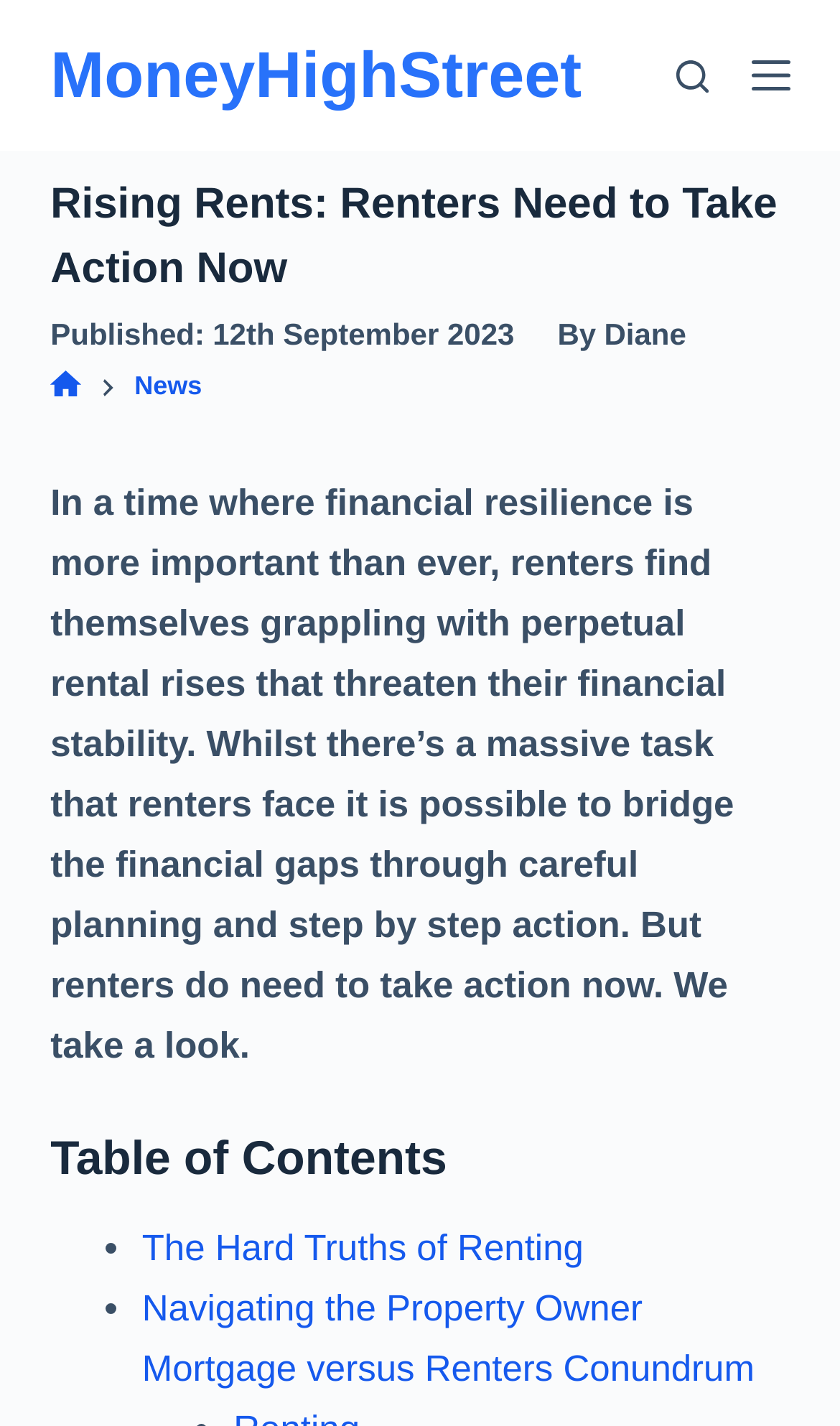Locate and extract the headline of this webpage.

Rising Rents: Renters Need to Take Action Now